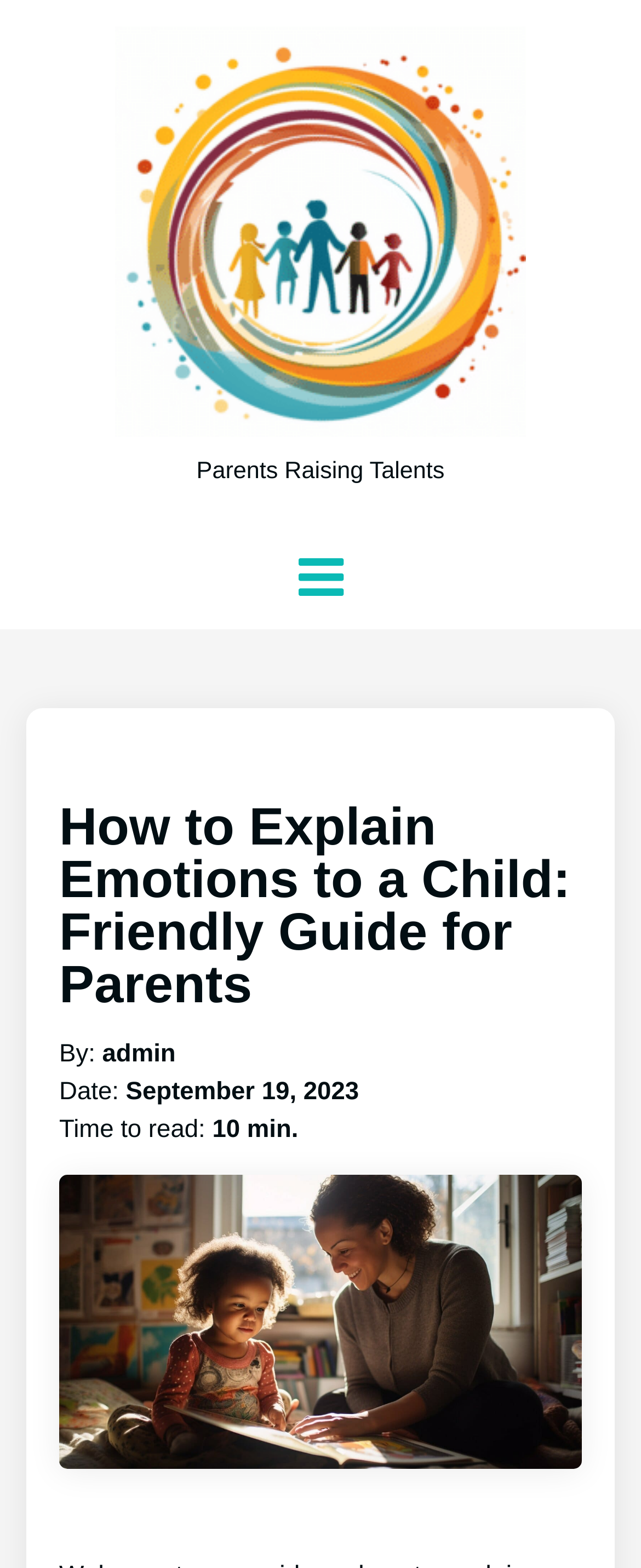What is the date of the article?
Give a single word or phrase as your answer by examining the image.

September 19, 2023